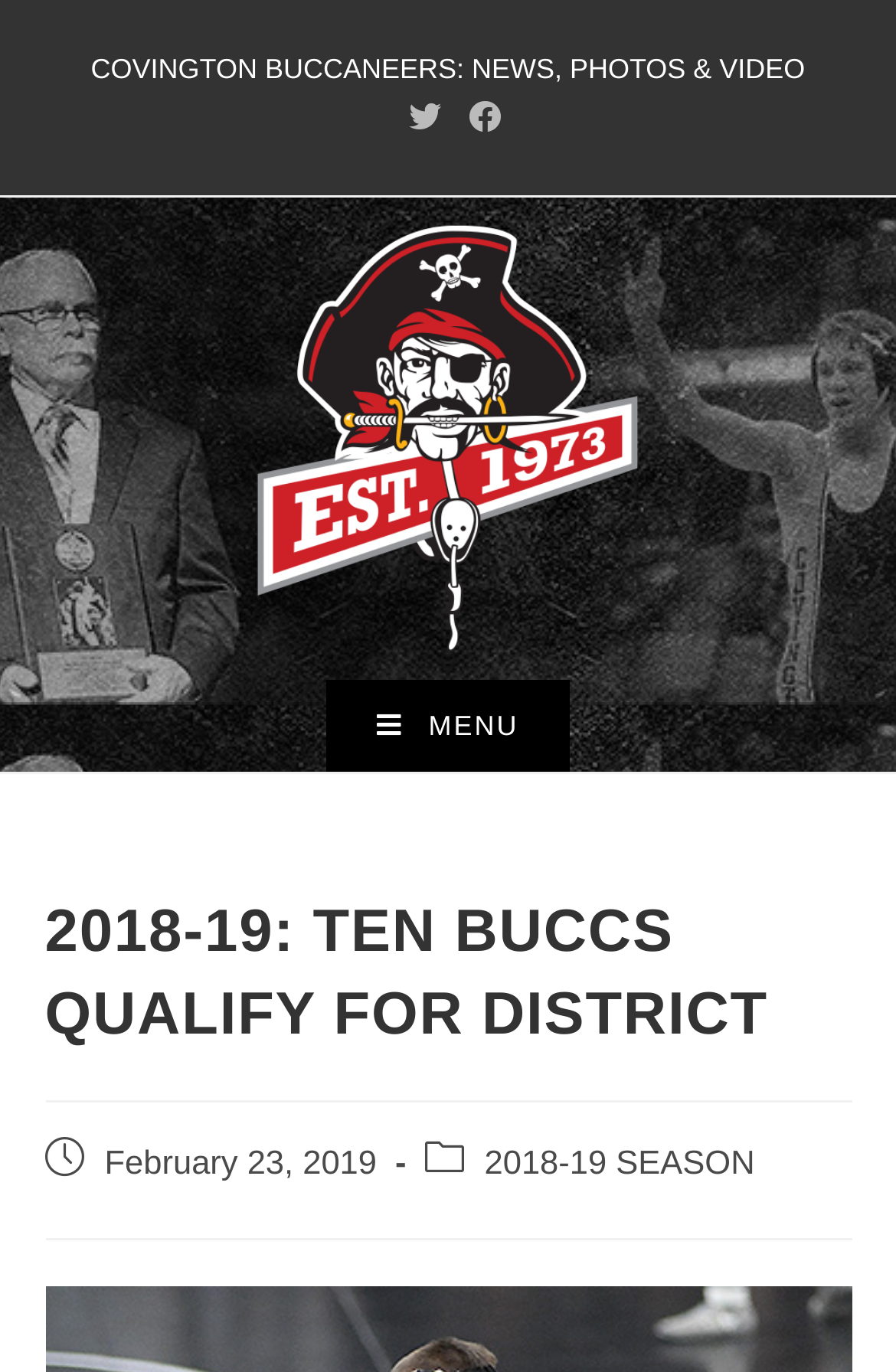Use a single word or phrase to respond to the question:
What is the text on the menu button?

MENU